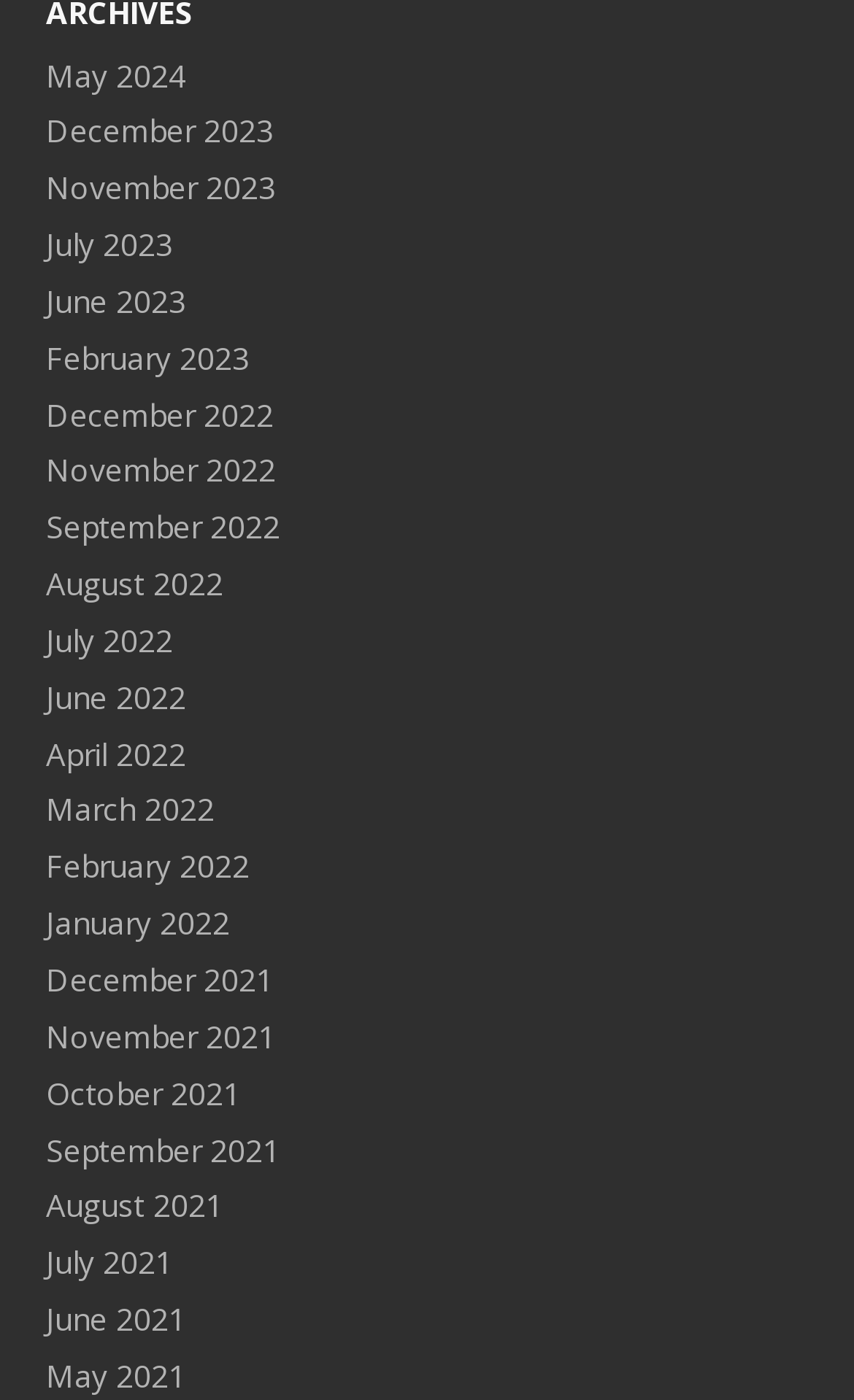Please answer the following question using a single word or phrase: 
How many links are there in total?

24